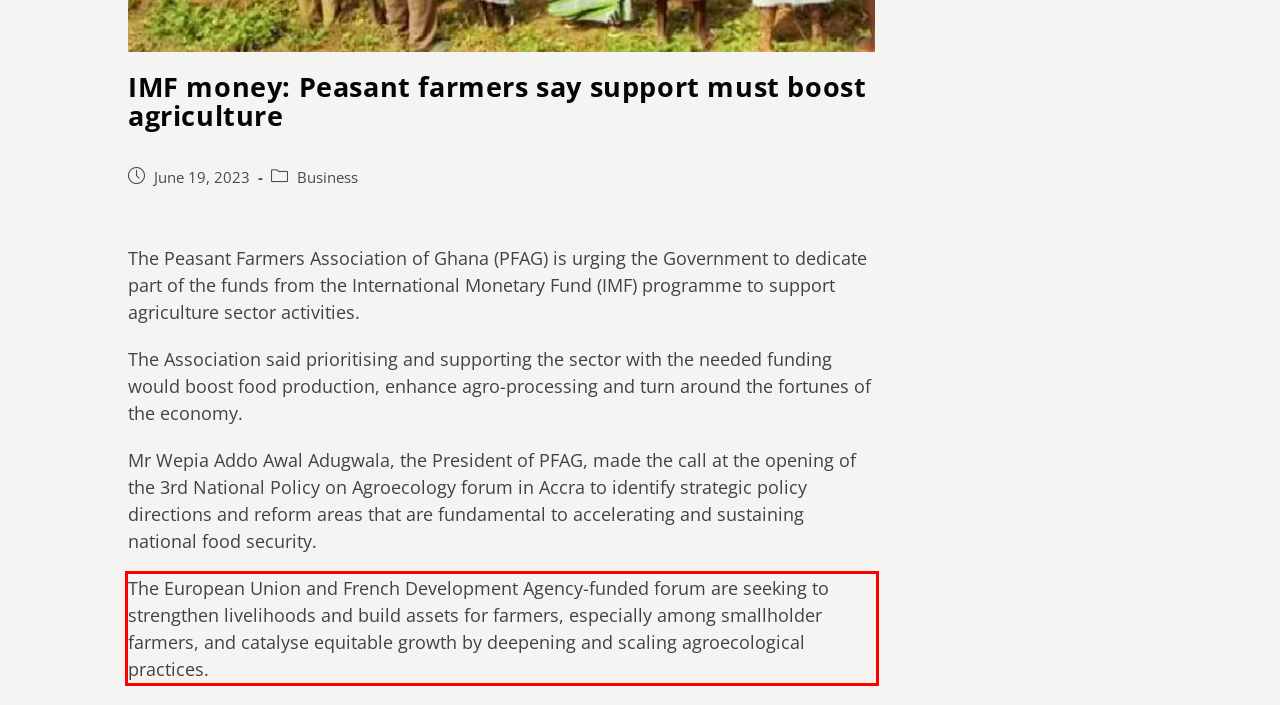You are looking at a screenshot of a webpage with a red rectangle bounding box. Use OCR to identify and extract the text content found inside this red bounding box.

The European Union and French Development Agency-funded forum are seeking to strengthen livelihoods and build assets for farmers, especially among smallholder farmers, and catalyse equitable growth by deepening and scaling agroecological practices.